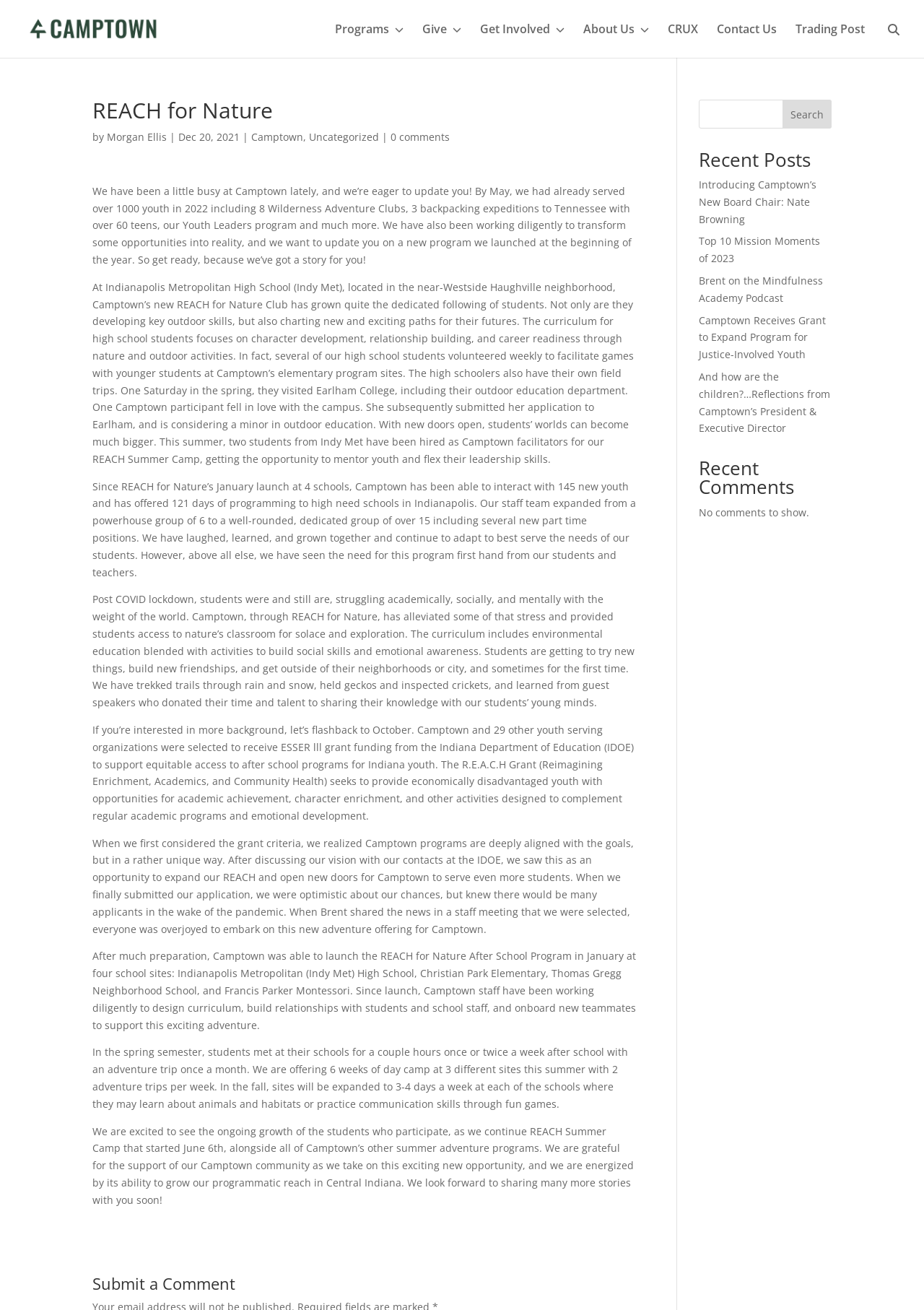Using the element description provided, determine the bounding box coordinates in the format (top-left x, top-left y, bottom-right x, bottom-right y). Ensure that all values are floating point numbers between 0 and 1. Element description: Give

[0.457, 0.018, 0.499, 0.044]